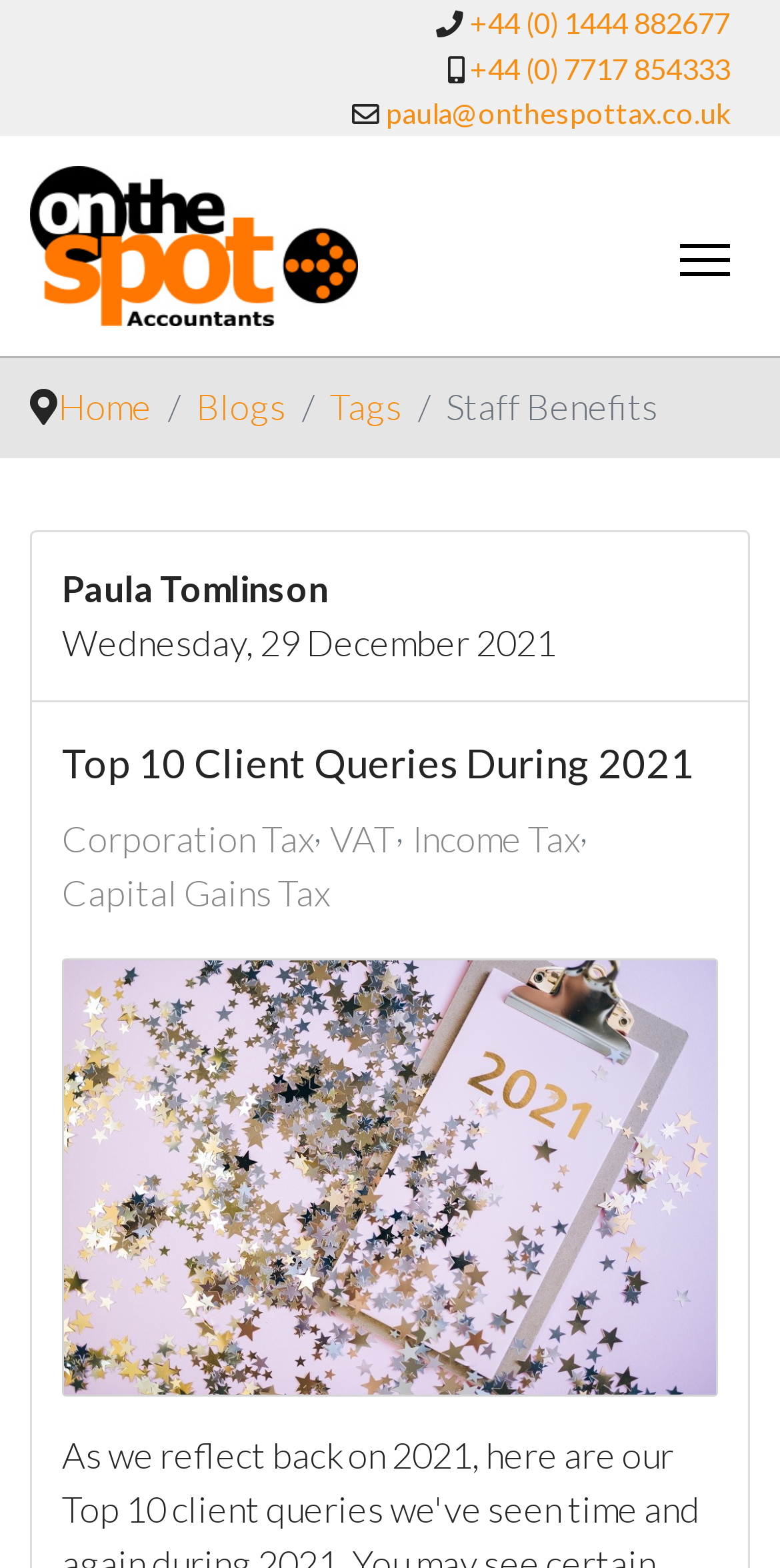Identify the coordinates of the bounding box for the element that must be clicked to accomplish the instruction: "Call the office".

[0.602, 0.004, 0.936, 0.026]